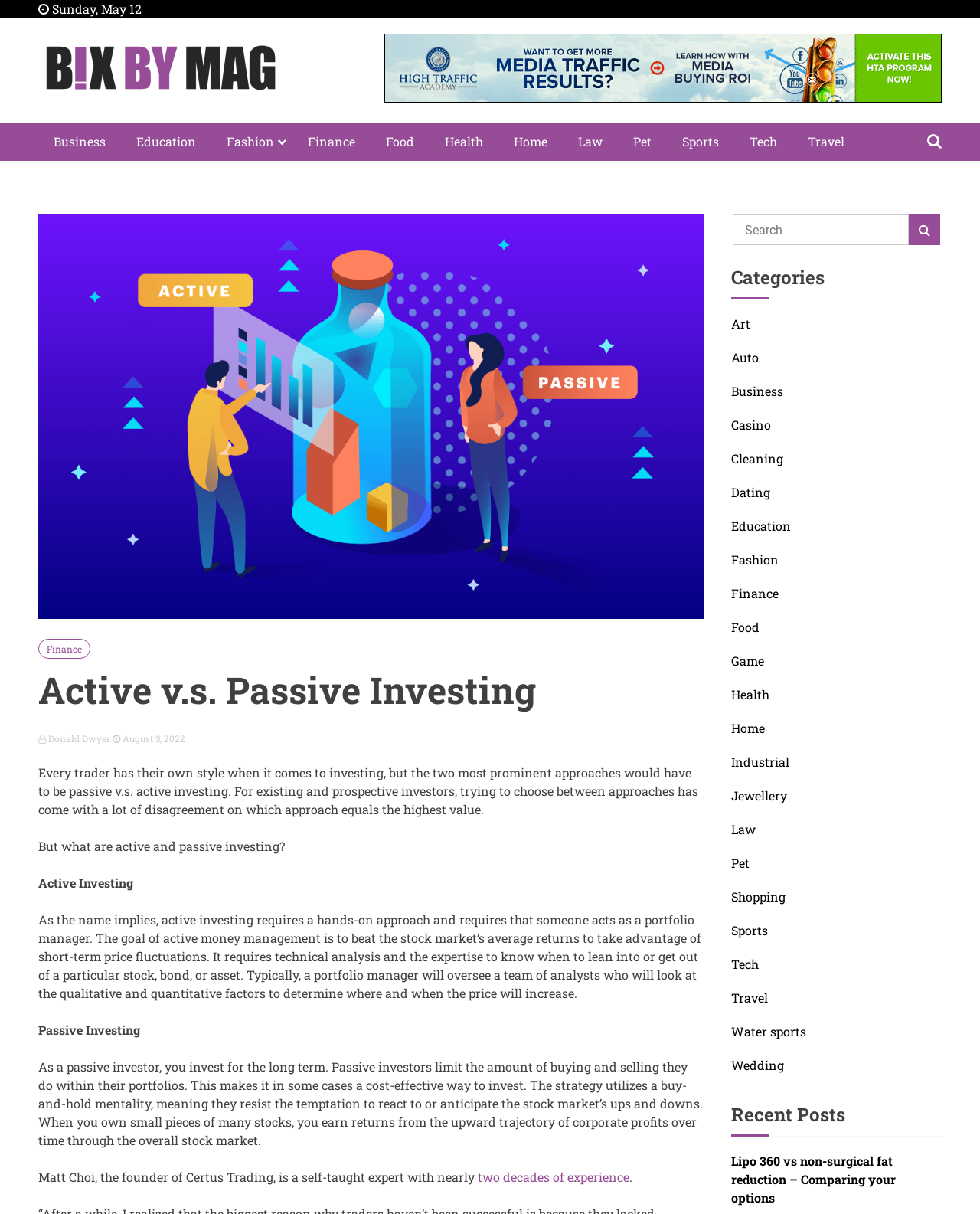Refer to the image and provide an in-depth answer to the question: 
How many categories are listed on the webpage?

I counted the number of links under the heading 'Categories' and found 27 categories listed, including 'Art', 'Auto', 'Business', and so on.